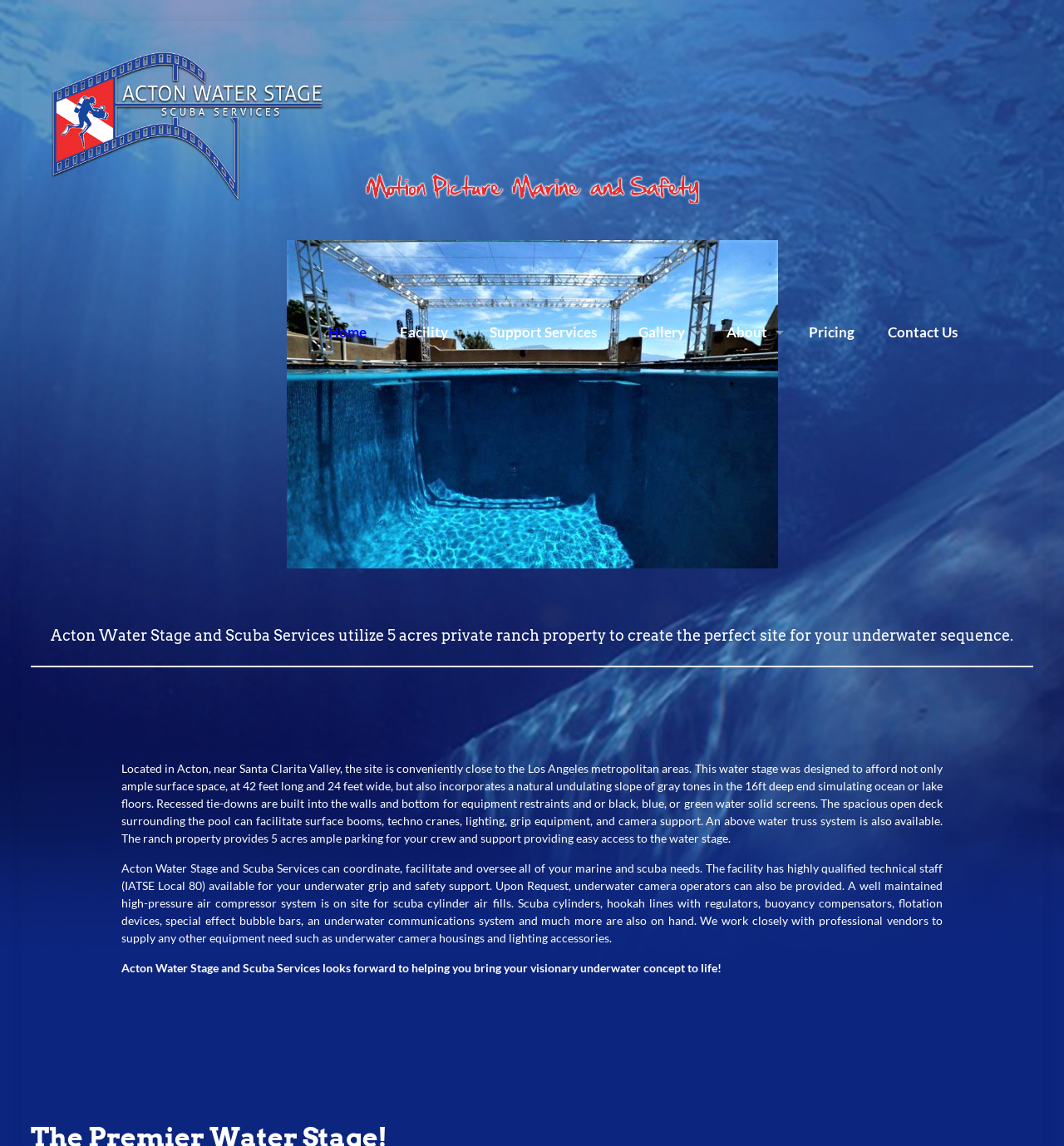Determine the bounding box coordinates of the UI element described by: "Contact Us".

[0.819, 0.199, 0.916, 0.381]